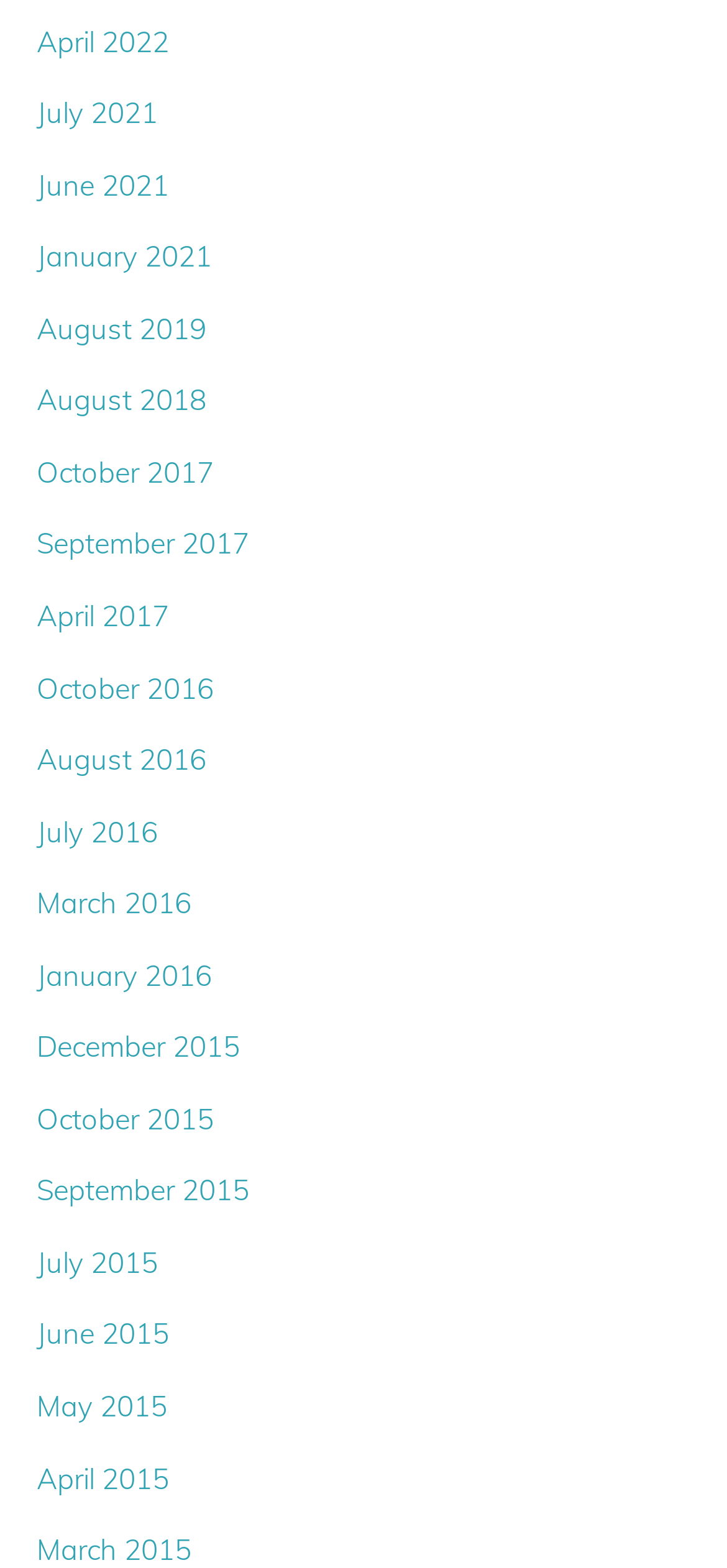What is the oldest month listed?
Please answer the question as detailed as possible based on the image.

I looked at the list of links on the webpage and found that the oldest month listed is March 2015, which is the last link on the list.